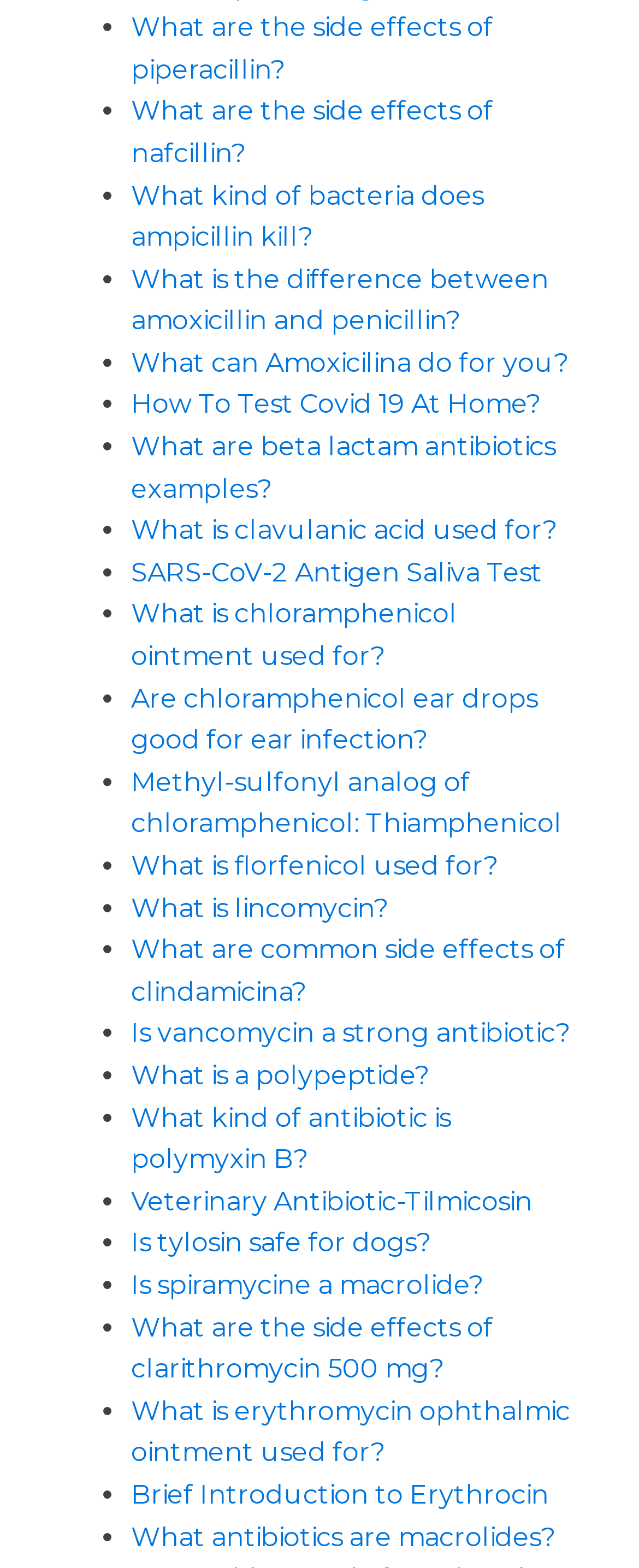Analyze the image and deliver a detailed answer to the question: Is there a link about Covid-19 on the webpage?

After scanning the list of links, I found that there is a link titled 'How To Test Covid 19 At Home?', which indicates that there is a link related to Covid-19 on the webpage.